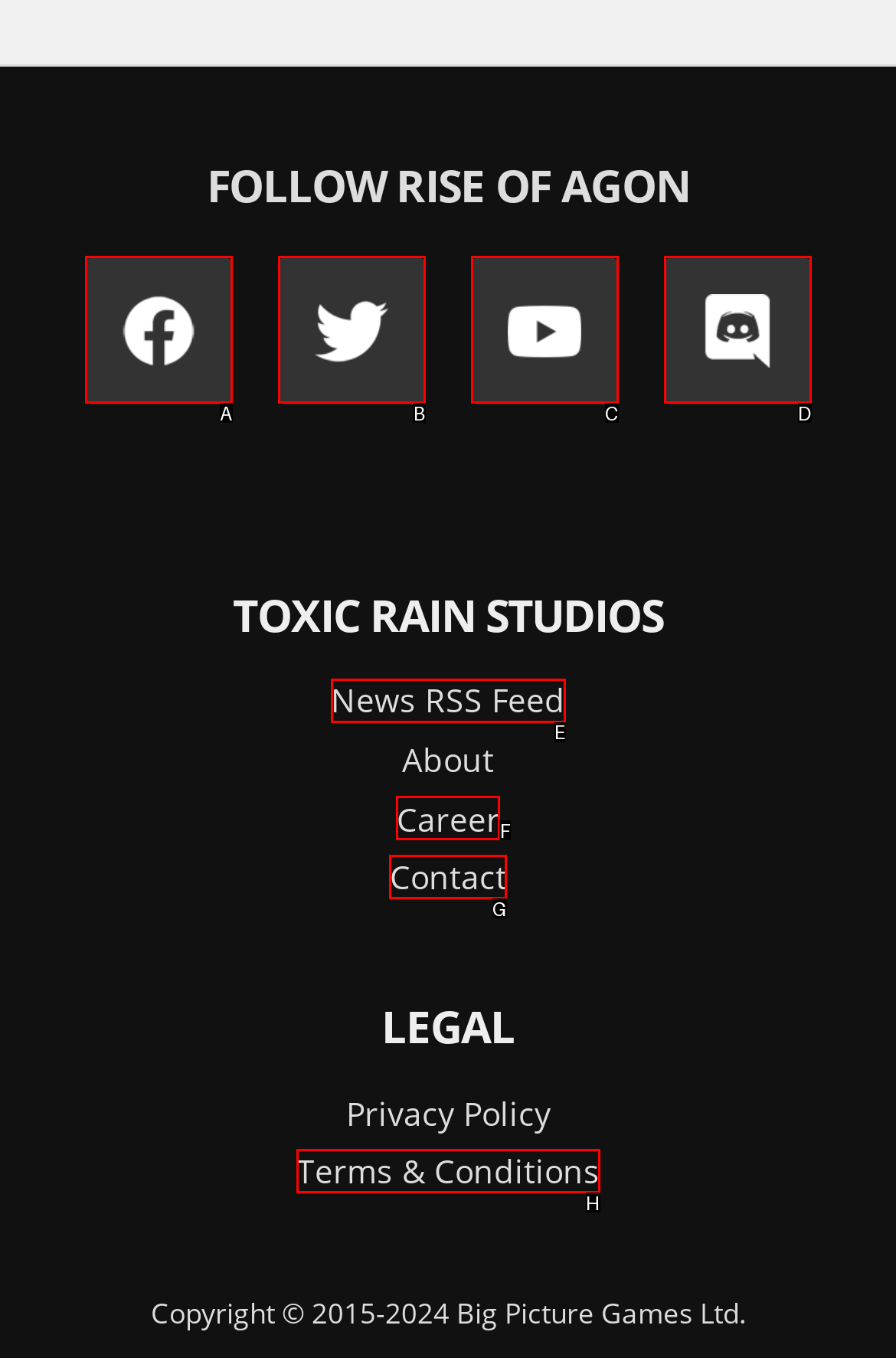Pick the right letter to click to achieve the task: Contact the team
Answer with the letter of the correct option directly.

G